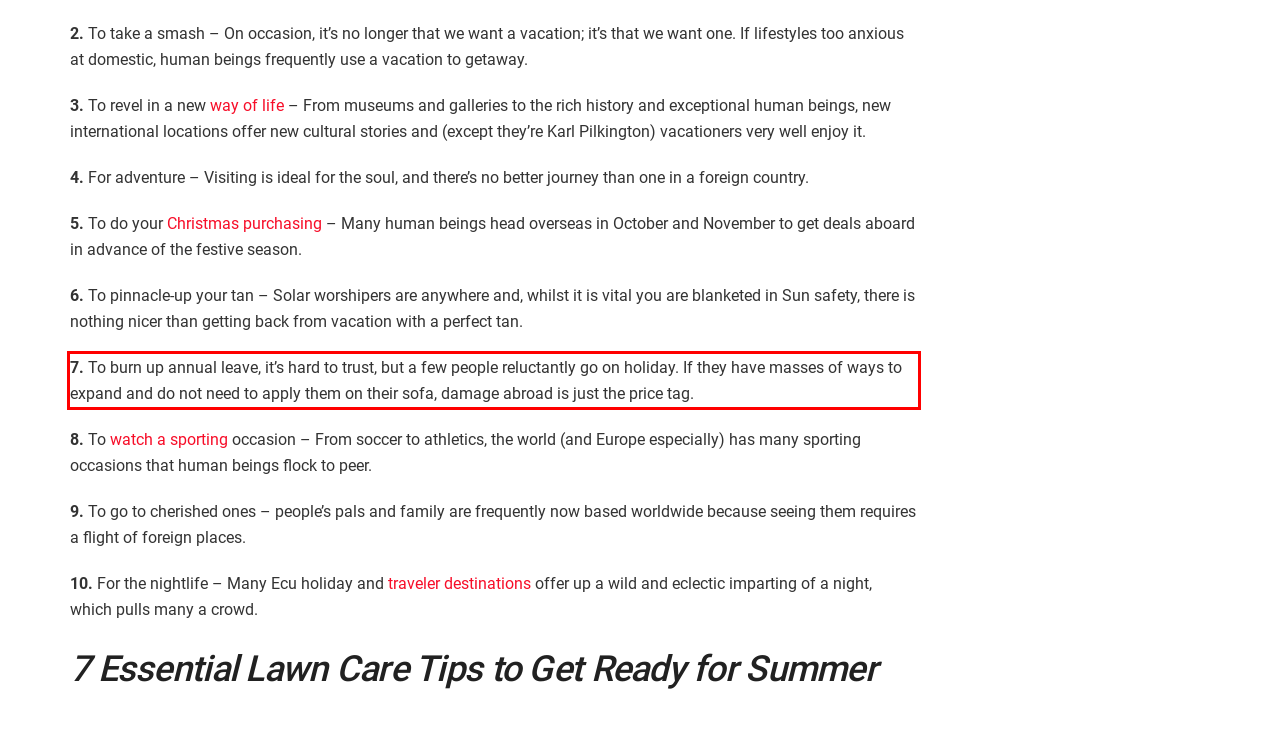Examine the webpage screenshot and use OCR to obtain the text inside the red bounding box.

7. To burn up annual leave, it’s hard to trust, but a few people reluctantly go on holiday. If they have masses of ways to expand and do not need to apply them on their sofa, damage abroad is just the price tag.